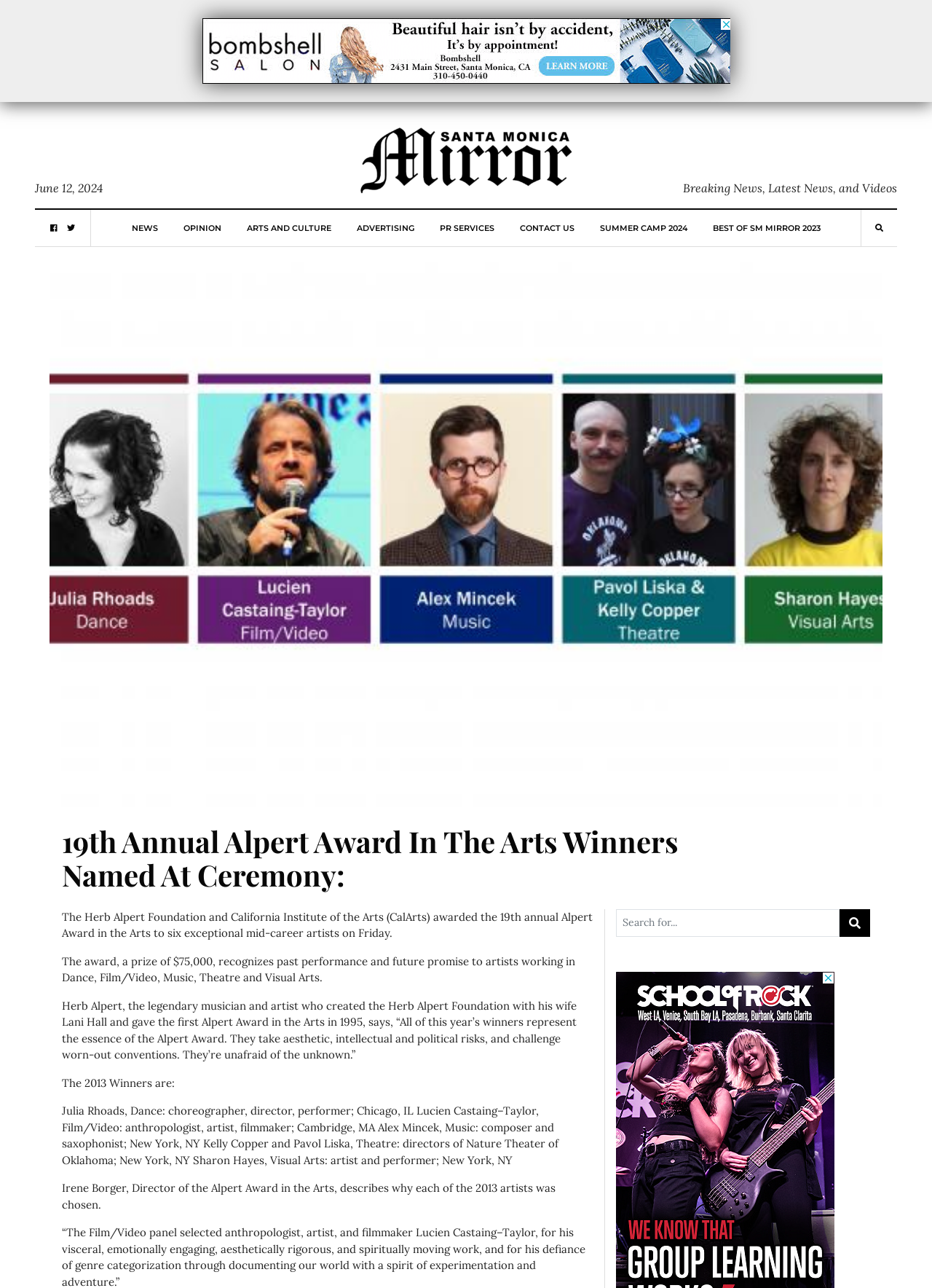Identify the bounding box coordinates of the clickable region to carry out the given instruction: "Search for something".

[0.661, 0.706, 0.901, 0.727]